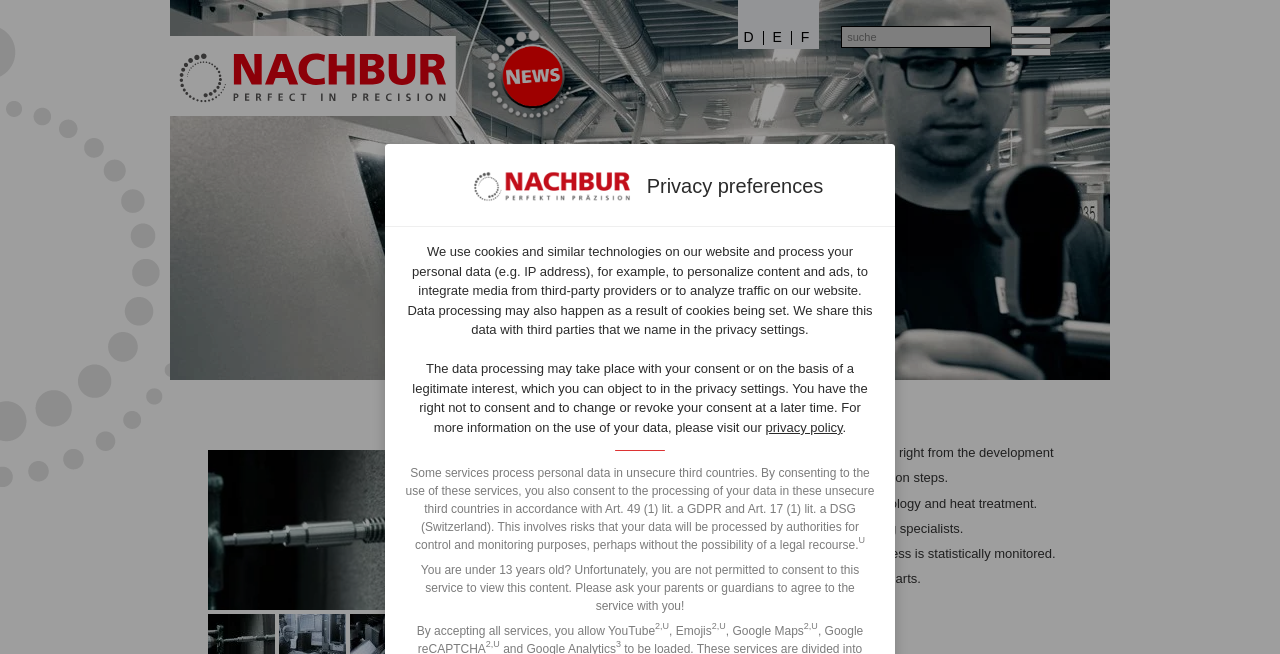Offer a comprehensive description of the webpage’s content and structure.

The webpage is about Precision-turned parts from Nachbur. At the top, there is a link to "Skip to consent choices". Below it, a heading "Privacy preferences" is centered on the page. 

Under the heading, there is a block of text explaining the use of cookies and similar technologies on the website, including data processing and sharing with third parties. This text is positioned slightly to the left of the center. 

Following this text, there is another block of text that continues to explain the data processing, including the right to consent and revoke consent. This text is also positioned slightly to the left of the center. 

A link to the "privacy policy" is located at the bottom of this text block, slightly to the right of the center. 

Below this, there is a warning about the risks of processing personal data in unsecure third countries, positioned slightly to the left of the center. 

Next, there is a message for users under 13 years old, informing them that they are not permitted to consent to the service and should ask their parents or guardians for permission. This message is positioned slightly to the left of the center, near the bottom of the page. 

Finally, at the very bottom of the page, there are three short lines of text, each starting with "By accepting all services, you allow" and listing YouTube, Emojis, and Google Maps, respectively. These lines are positioned near the bottom center of the page.